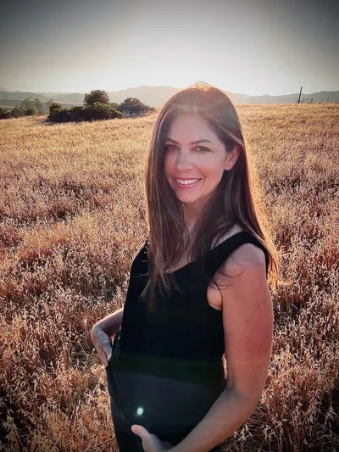Explain in detail what you see in the image.

In a stunning outdoor setting, a woman stands with a warm smile, showcasing a sense of joy and tranquility. She is dressed in a simple black top, which contrasts beautifully against the golden hues of the field around her. The sun sets behind her, casting a soft, golden light that enhances the warmth of the scene and highlights her features. The landscape is dotted with gentle hills in the background, adding depth to the picturesque moment. This image radiates a serene and uplifting atmosphere, encapsulating a moment of happiness and connection with nature.